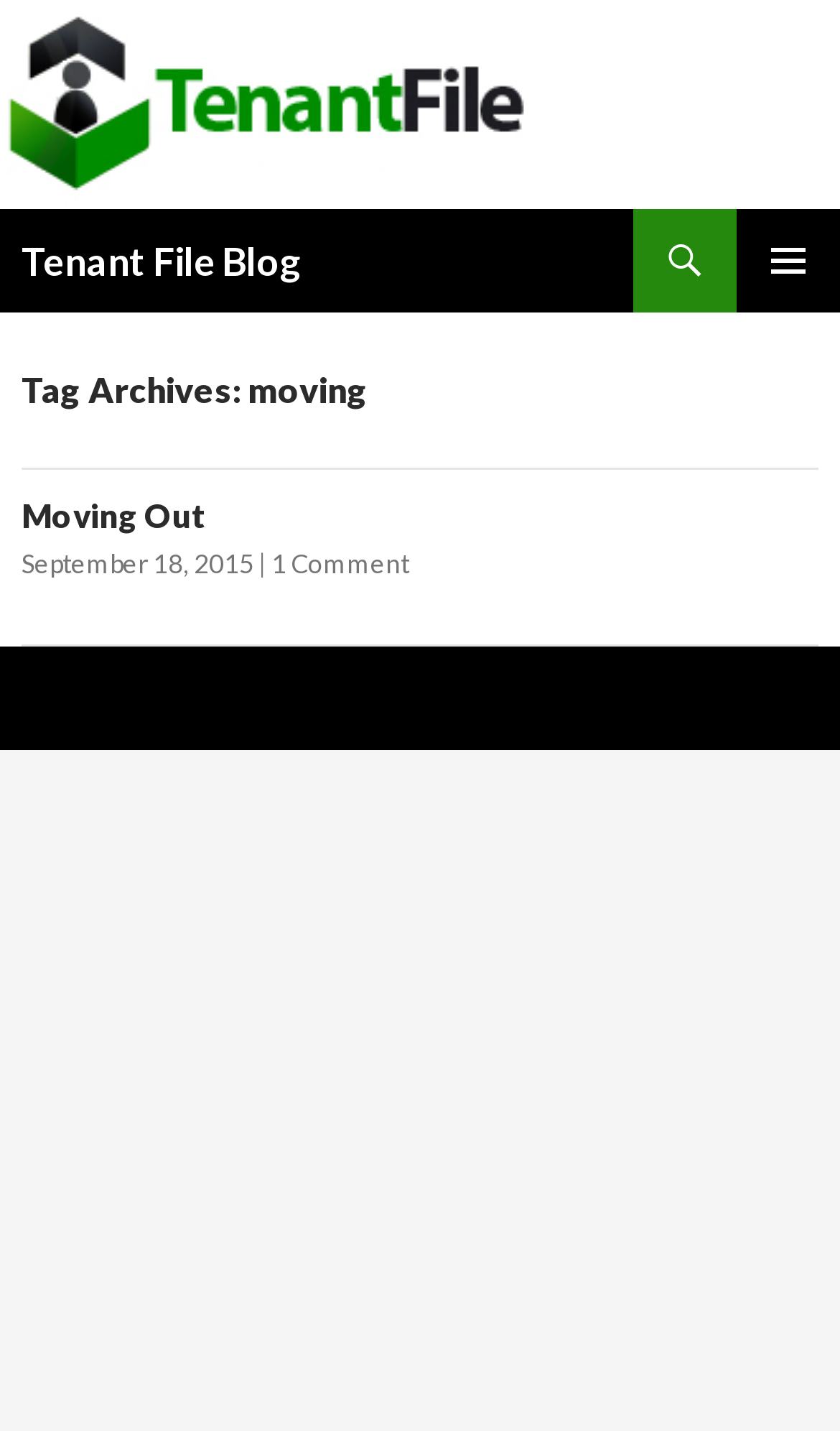Provide a one-word or short-phrase response to the question:
What is the blog post about?

Moving Out